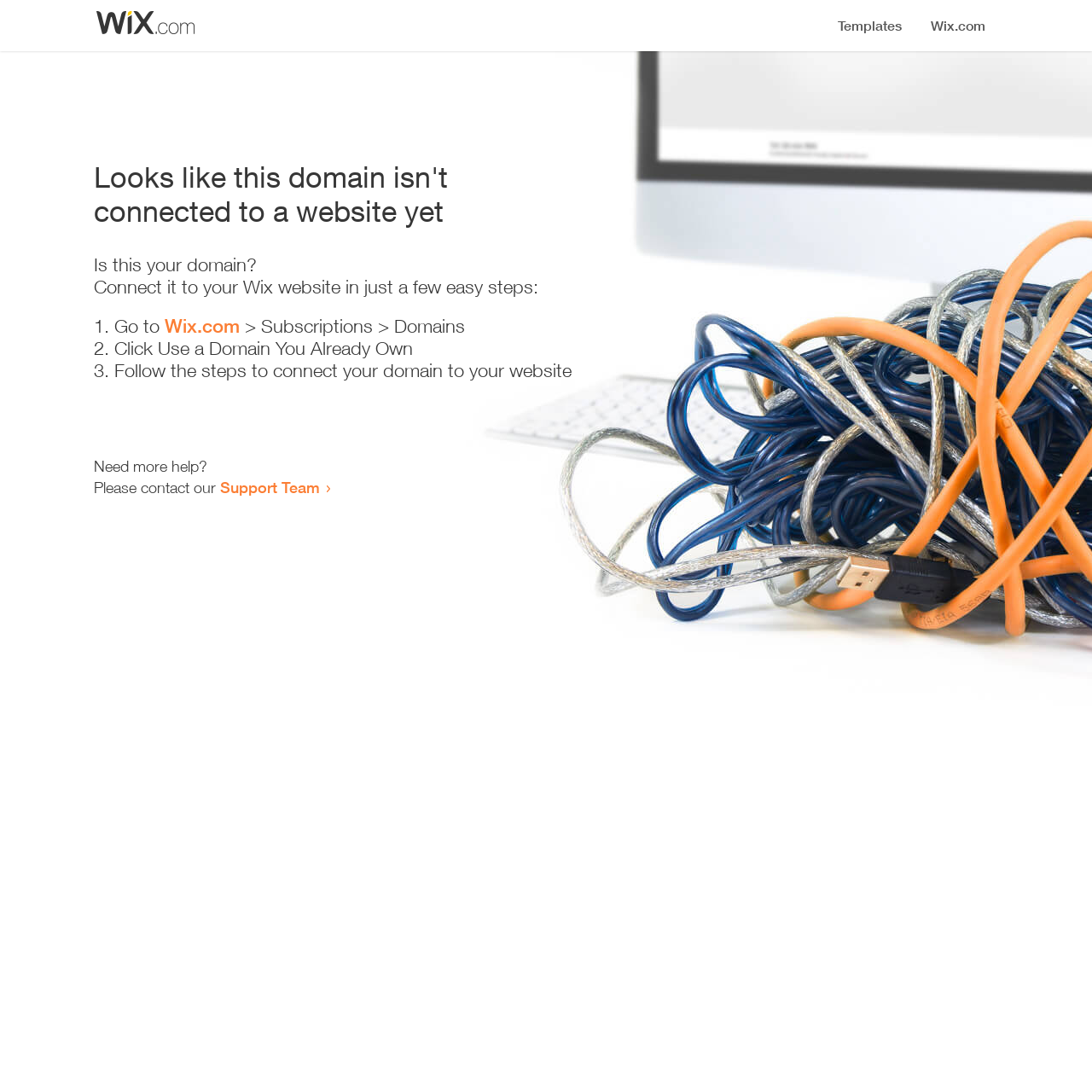What is the current status of the domain?
Using the image, give a concise answer in the form of a single word or short phrase.

Not connected